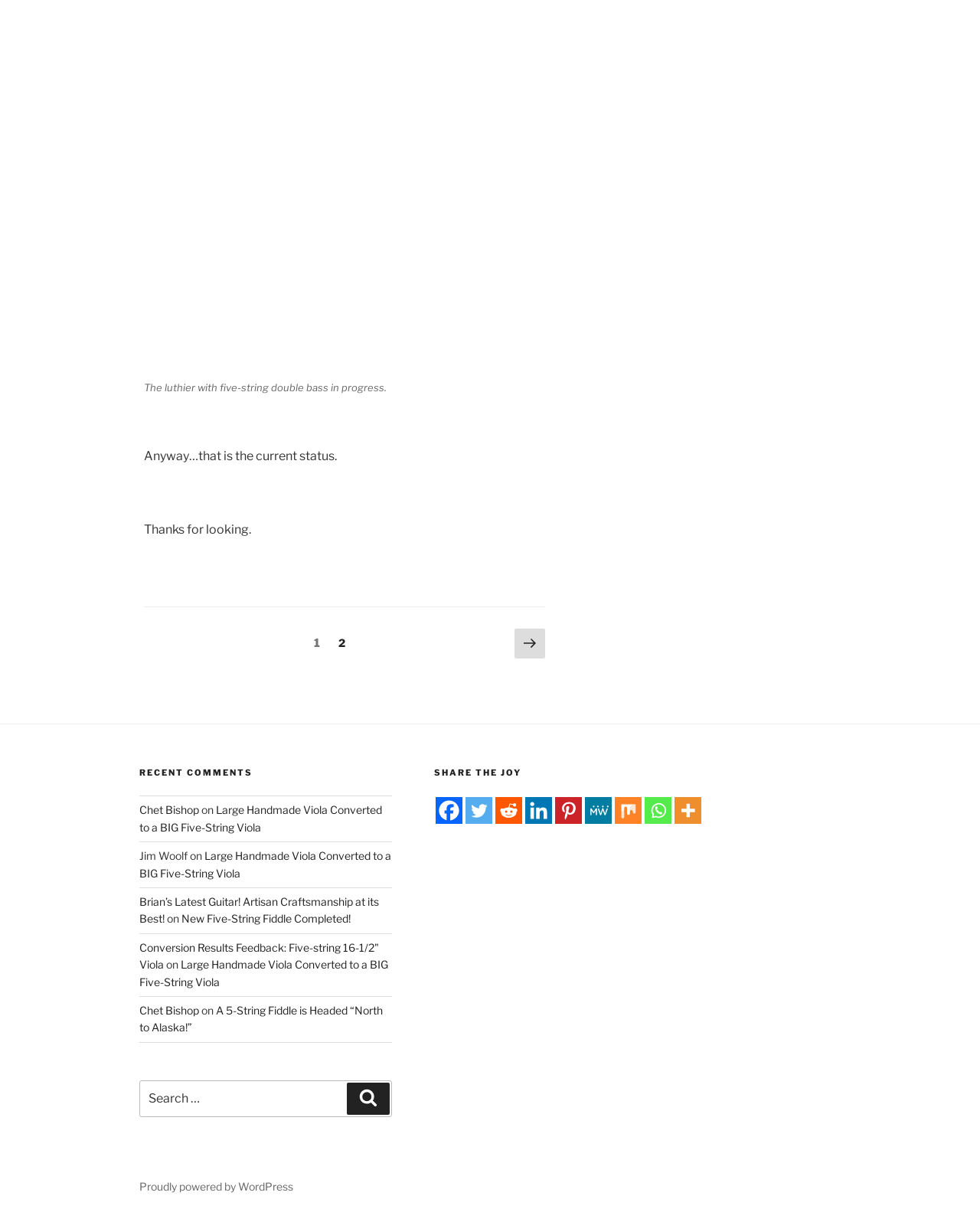Locate the bounding box coordinates of the element that needs to be clicked to carry out the instruction: "Search for something". The coordinates should be given as four float numbers ranging from 0 to 1, i.e., [left, top, right, bottom].

[0.142, 0.884, 0.4, 0.914]